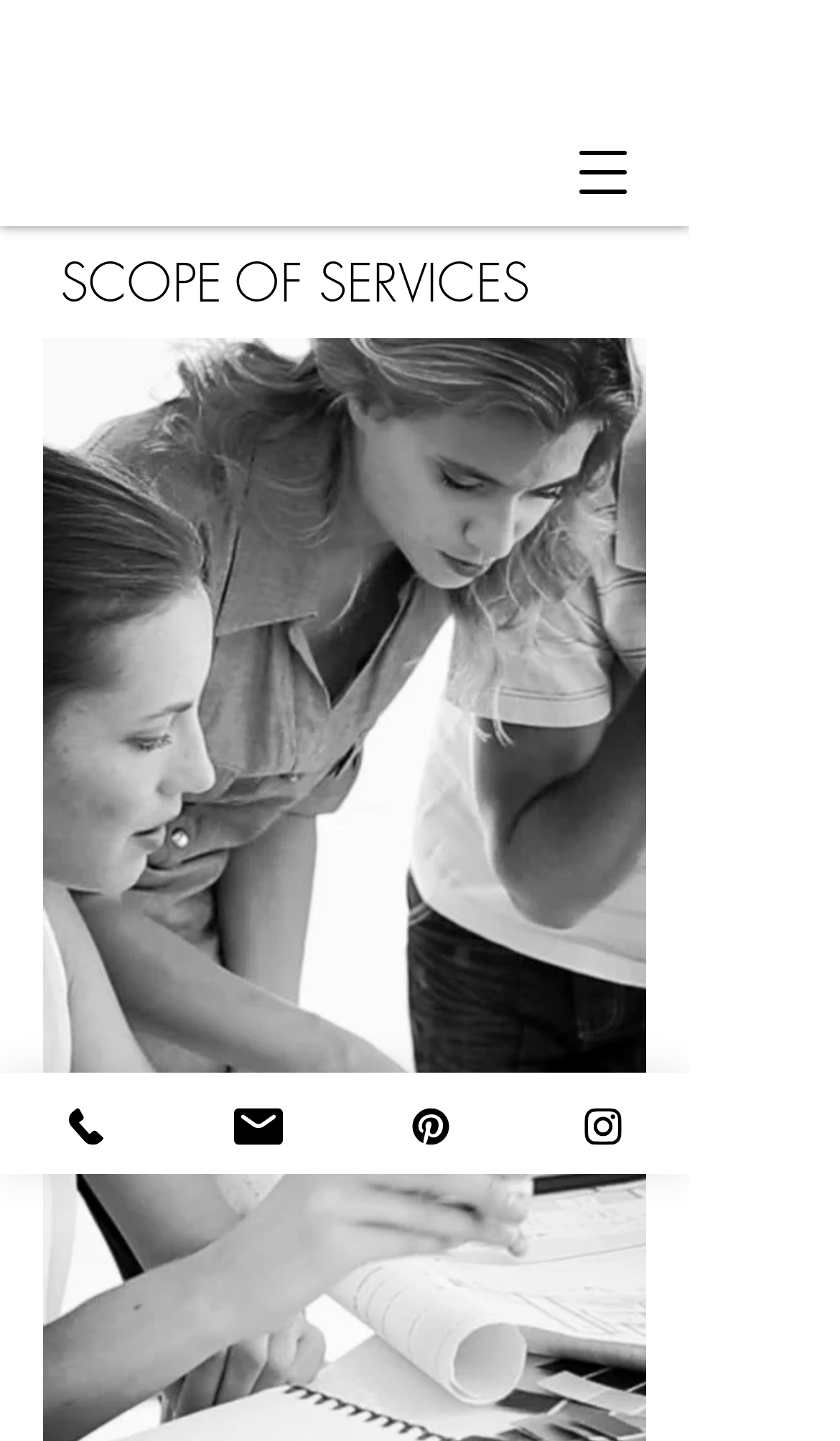Extract the bounding box coordinates for the UI element described as: "aria-label="Open navigation menu"".

[0.654, 0.082, 0.782, 0.157]